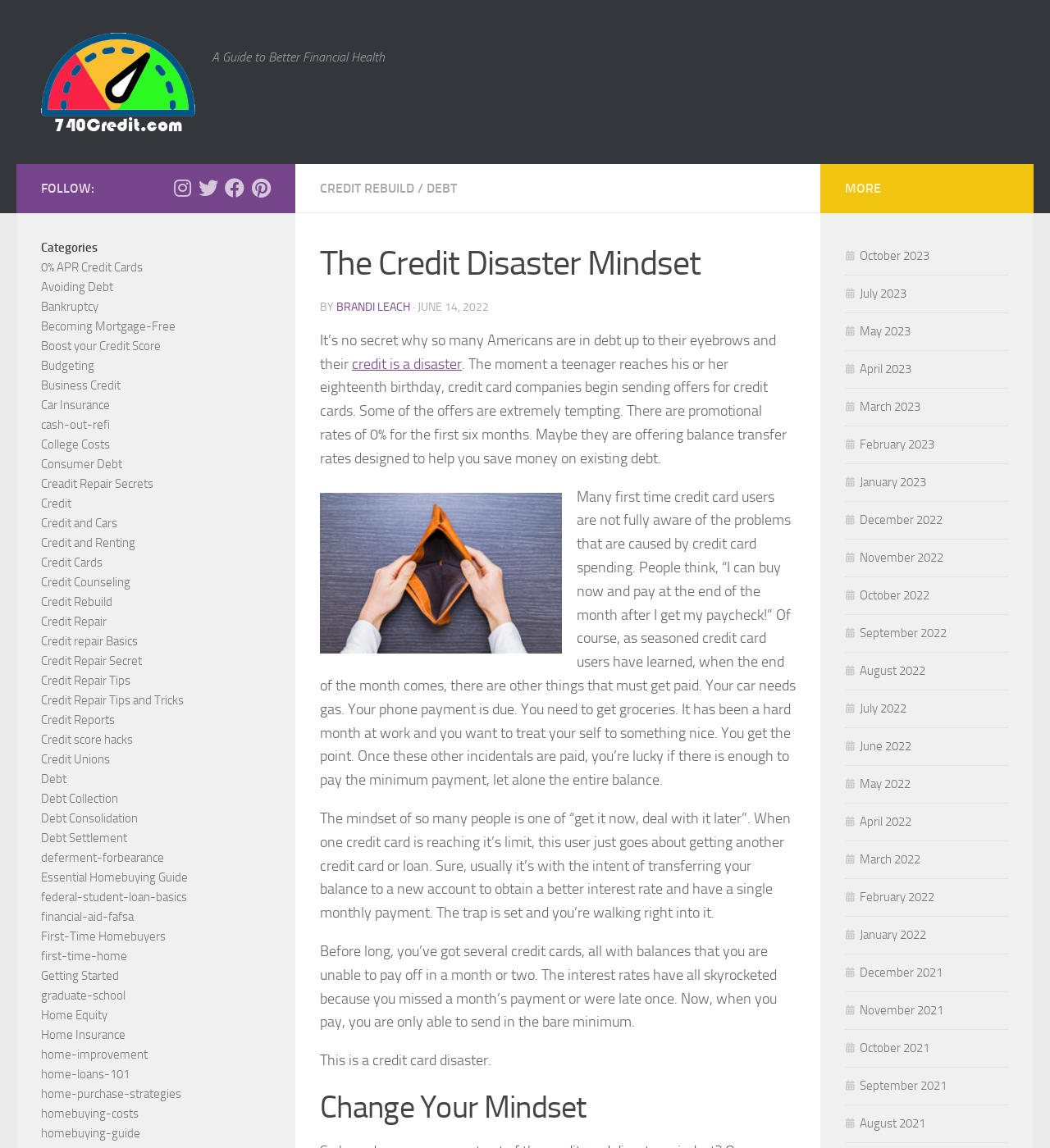Analyze and describe the webpage in a detailed narrative.

This webpage is about financial health and credit management. At the top, there is a navigation menu with a link to "Skip to content" and the website's logo, "740credit.com". Below the logo, there is a heading "A Guide to Better Financial Health". 

On the left side, there are social media links to follow the website on Instagram, Twitter, Facebook, and Pinterest. Below these links, there is a list of categories, including "0% APR Credit Cards", "Avoiding Debt", "Bankruptcy", and many others. 

The main content of the webpage is an article titled "The Credit Disaster Mindset". The article starts with a heading and the author's name, "BRANDI LEACH", and the date "JUNE 14, 2022". The article discusses how many Americans are in debt and how credit card companies target young people with tempting offers. It explains how people get trapped in debt by using credit cards and loans, and how this can lead to a credit card disaster.

The article is divided into several sections, with headings and paragraphs of text. There is also an image of two hands holding an empty wallet. 

On the right side, there is a list of archived articles by month, from October 2023 to March 2023.